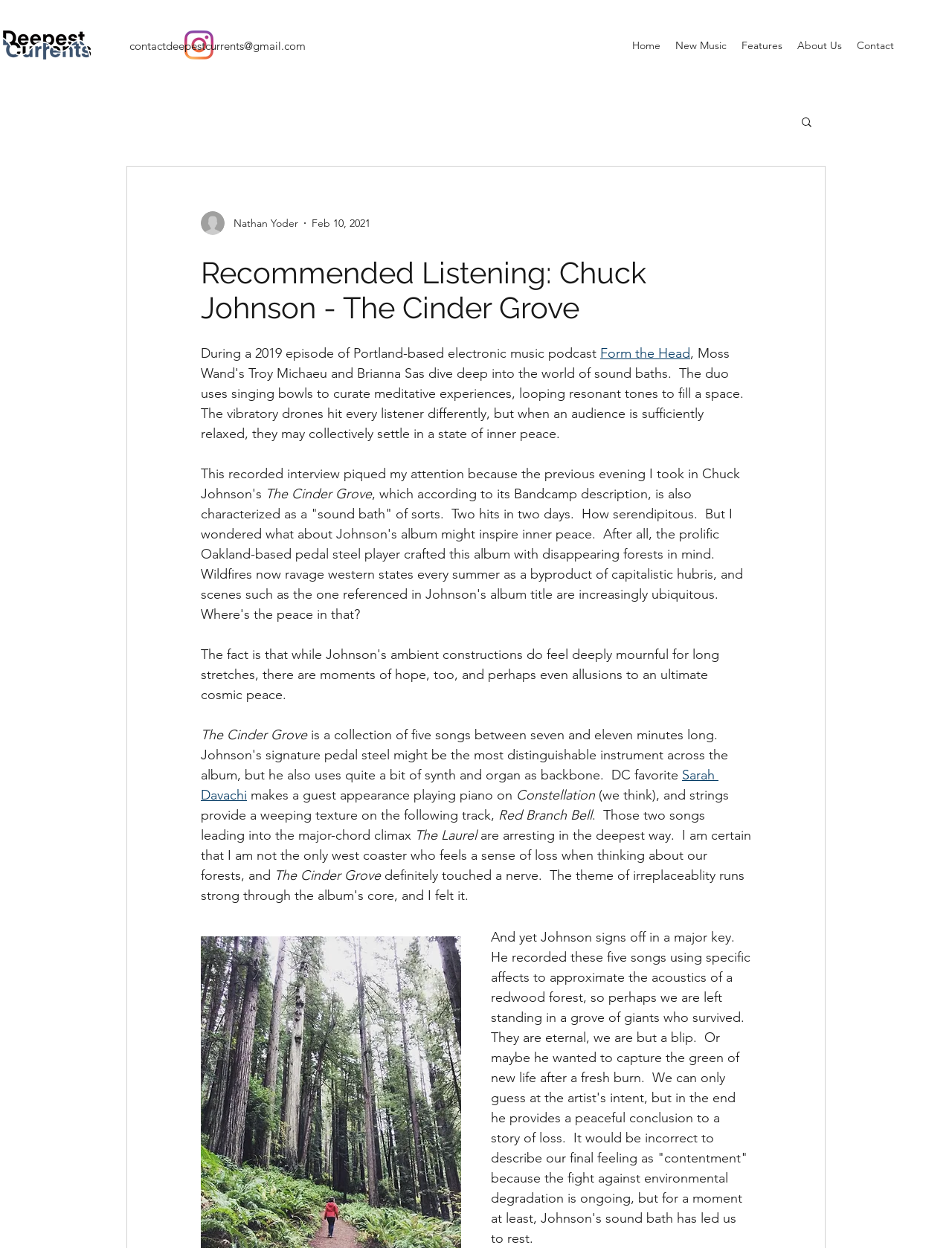Provide the bounding box coordinates of the HTML element described by the text: "Features".

[0.771, 0.027, 0.83, 0.045]